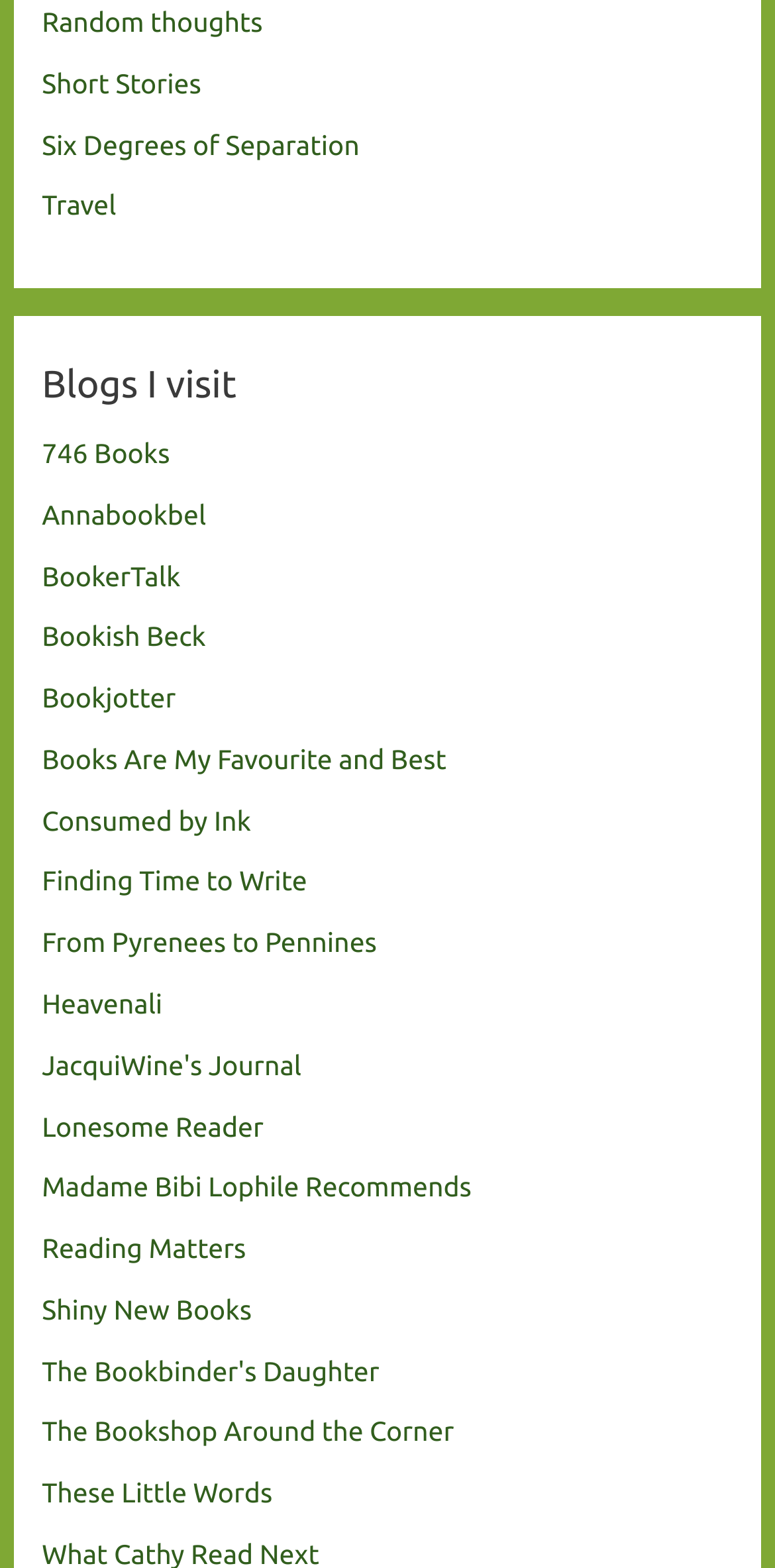Provide the bounding box coordinates of the section that needs to be clicked to accomplish the following instruction: "Explore the 'Short Stories' section."

[0.054, 0.043, 0.26, 0.063]